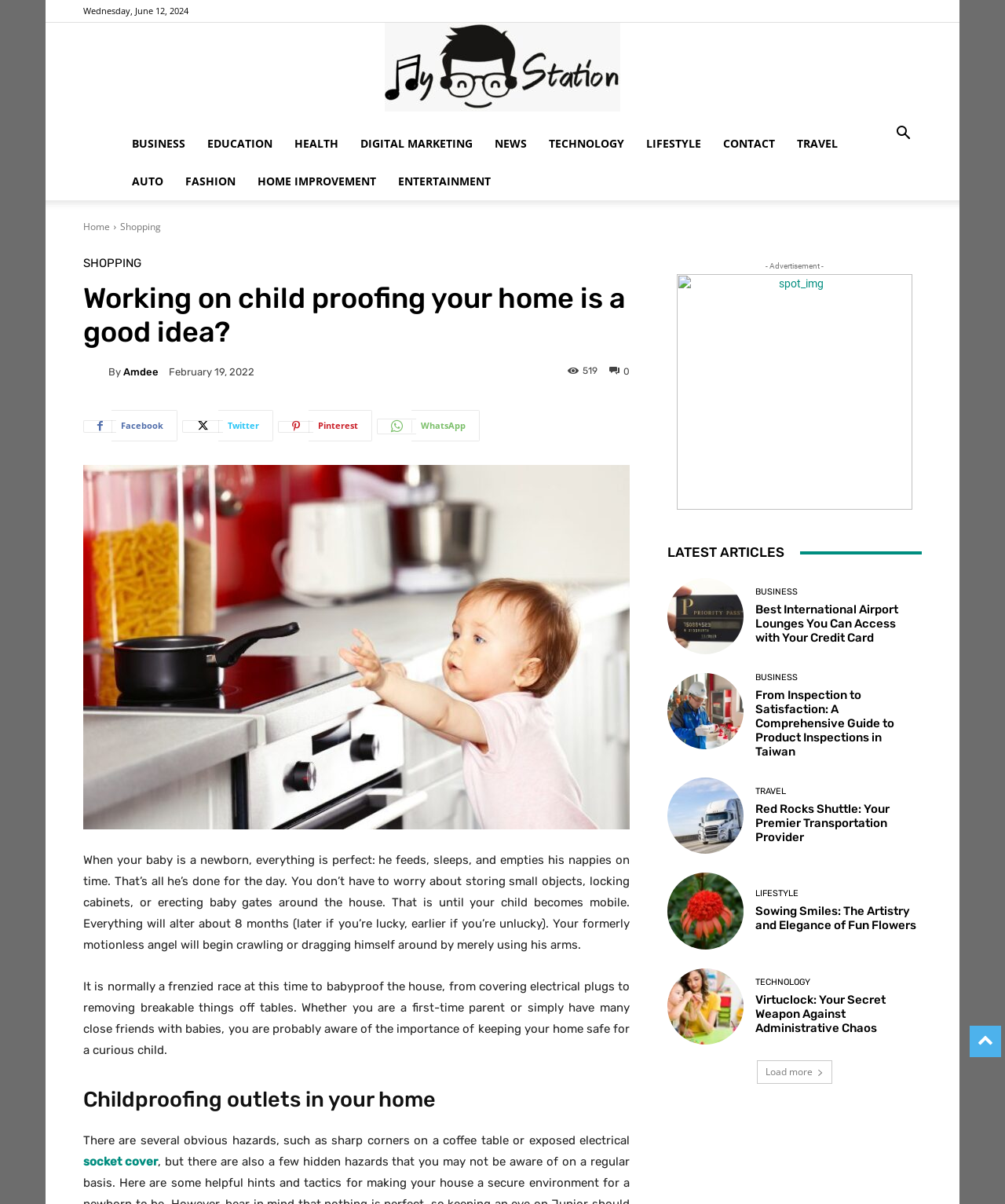Given the element description: "parent_node: By title="Amdee"", predict the bounding box coordinates of this UI element. The coordinates must be four float numbers between 0 and 1, given as [left, top, right, bottom].

[0.083, 0.3, 0.108, 0.317]